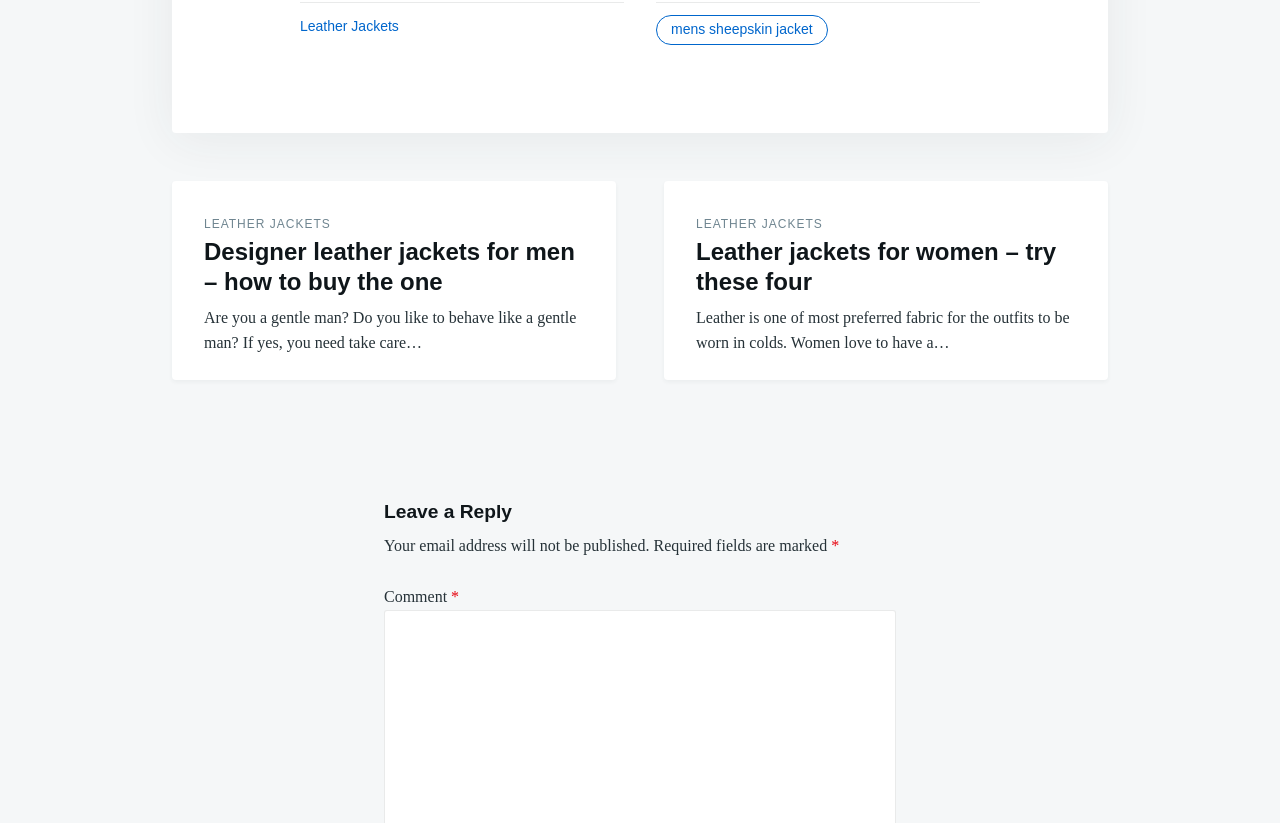How many articles are on the webpage?
Using the image, provide a concise answer in one word or a short phrase.

Two